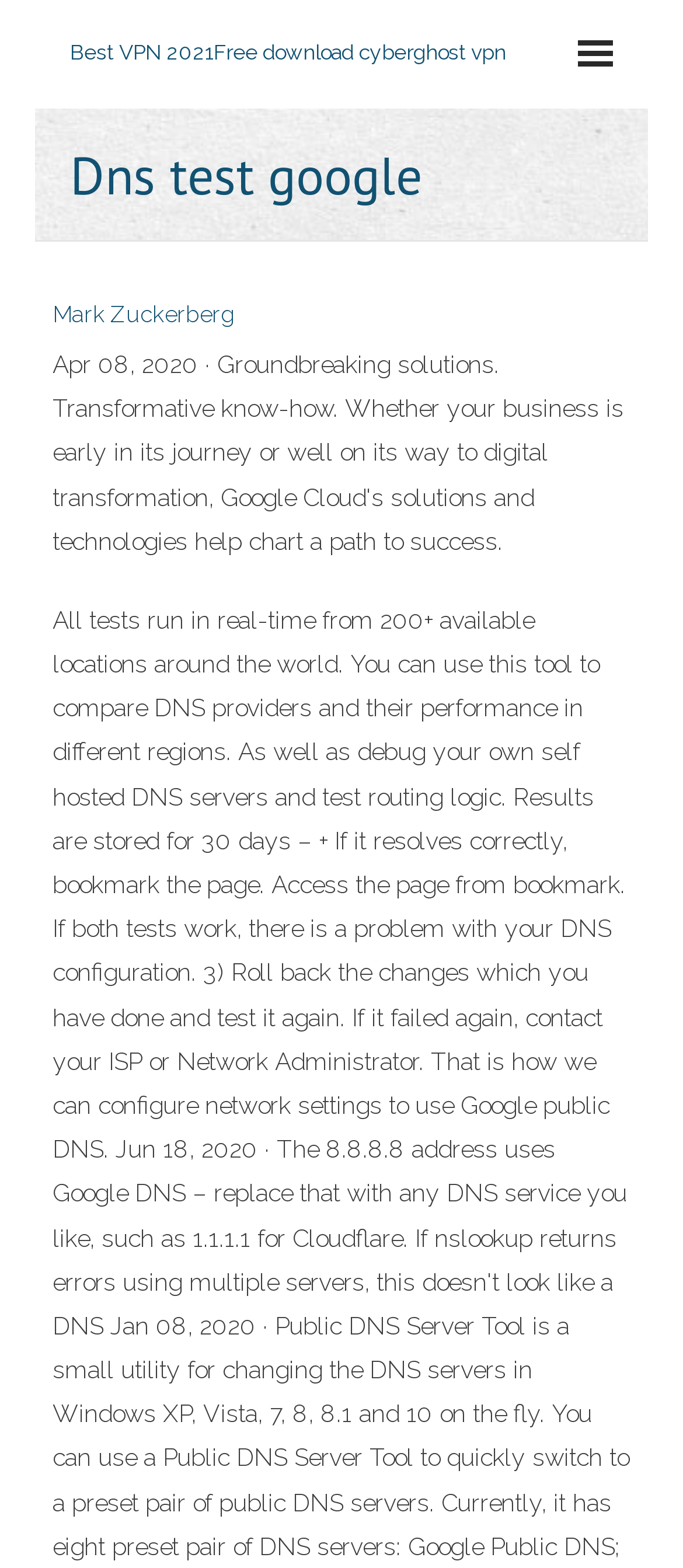Ascertain the bounding box coordinates for the UI element detailed here: "Mark Zuckerberg". The coordinates should be provided as [left, top, right, bottom] with each value being a float between 0 and 1.

[0.077, 0.192, 0.344, 0.208]